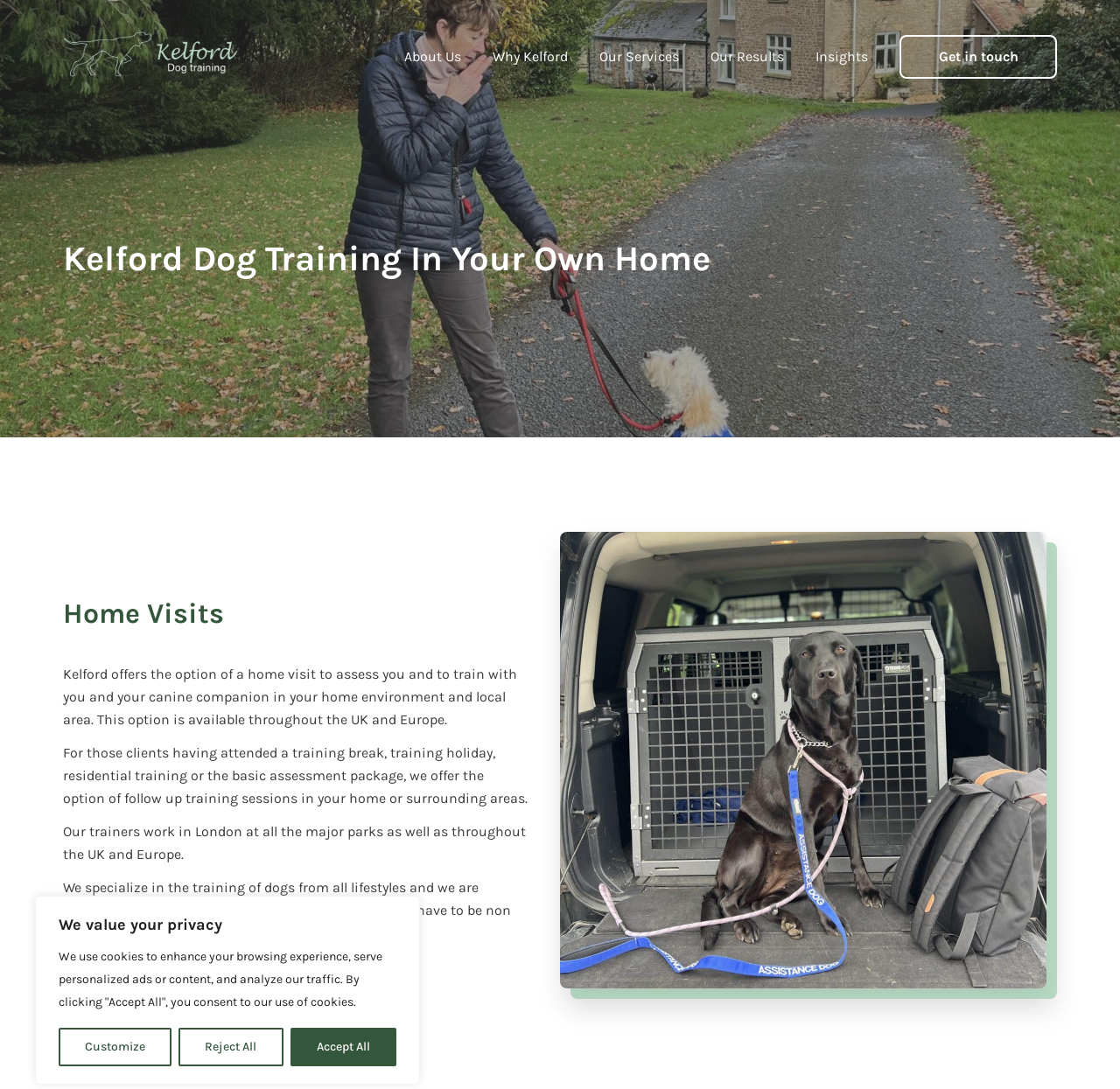What is shown in the image at the bottom of the page?
Please give a detailed and elaborate answer to the question.

The image at the bottom of the page, labeled 'IMG 2053 scaled e1713823499966', appears to show a dog, possibly in a training or outdoor setting, although the exact context is not specified.